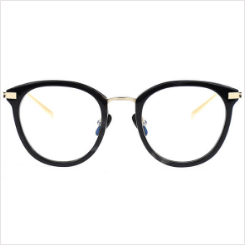Offer a detailed explanation of the image's components.

This image showcases a stylish pair of cat-eye horn-rimmed glasses, crafted with a combination of premium materials for an elegant look. The glasses feature a classic design with a bold black frame, accented by delicate gold elements that enhance their sophisticated appeal. The oversized lenses provide a modern twist while ensuring versatility for various face shapes. Perfect for both men and women, these frames not only make a fashionable statement but also promise comfort and quality. Ideal for everyday wear or special occasions, they encapsulate the charm of vintage eyewear with a contemporary edge.